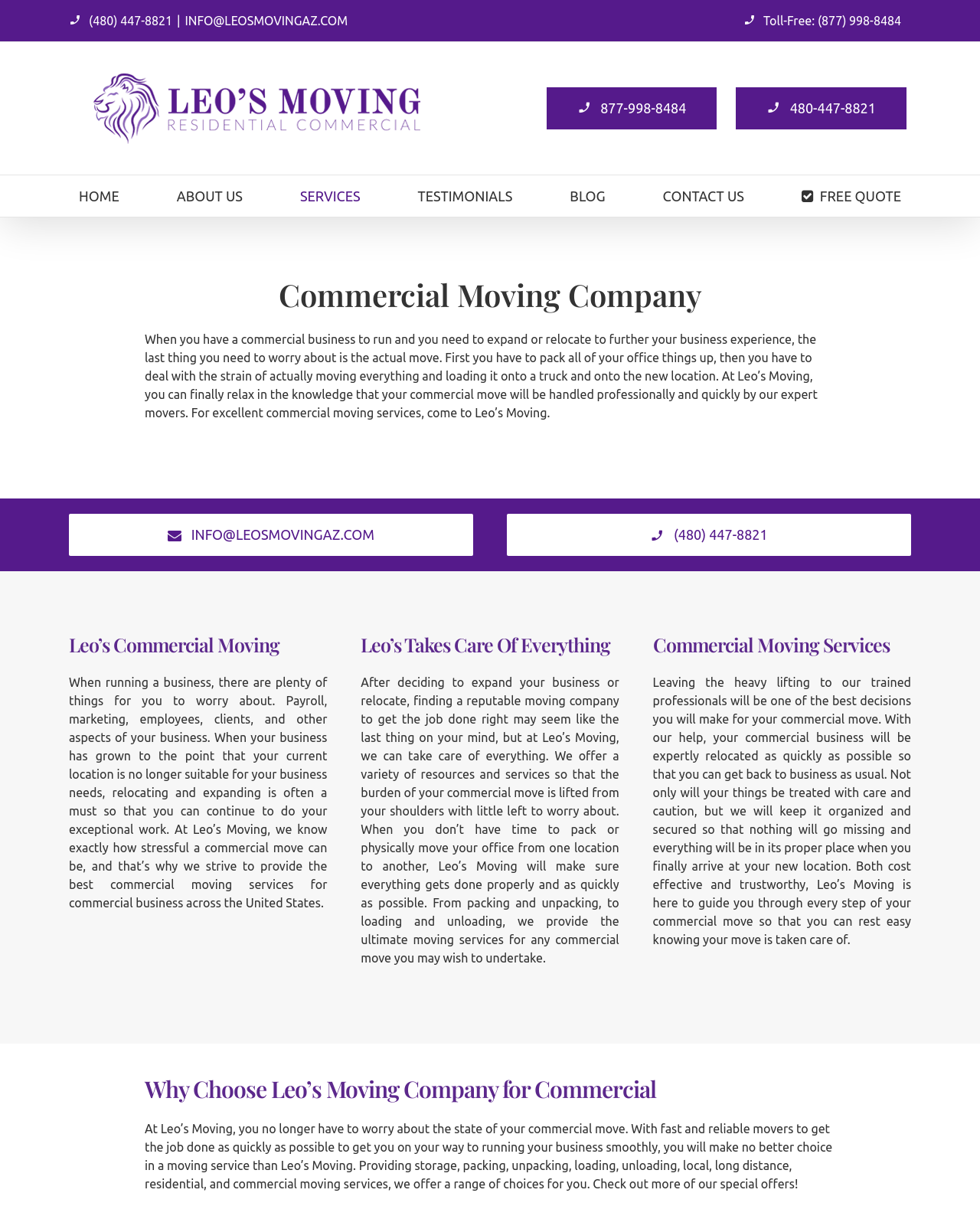What is the phone number to contact Leo's Moving?
From the details in the image, provide a complete and detailed answer to the question.

I found the phone number by looking at the top navigation menu, where it says 'Toll-Free: (877) 998-8484'. This is likely the main phone number to contact Leo's Moving.